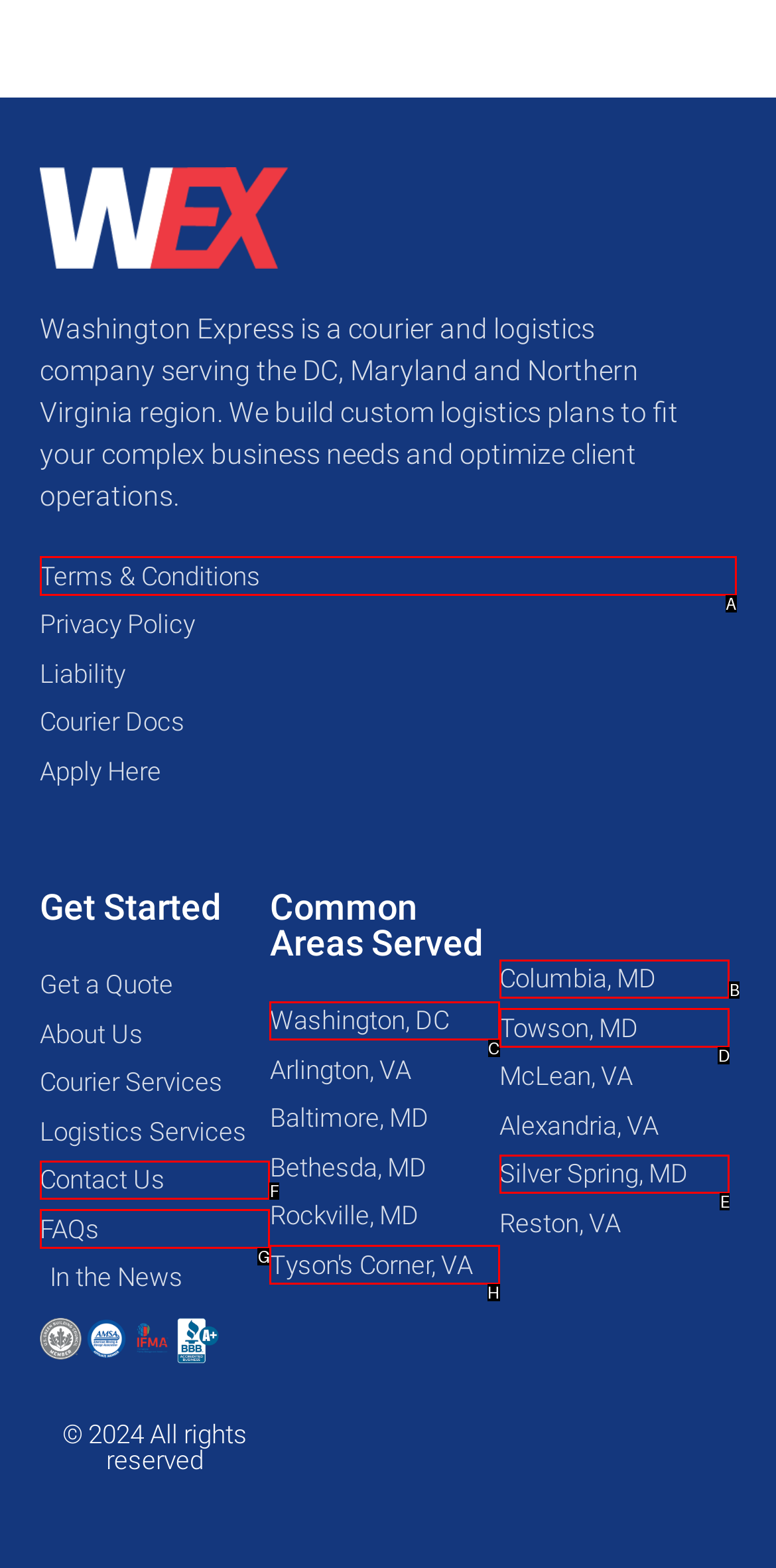Which lettered UI element aligns with this description: FAQs
Provide your answer using the letter from the available choices.

G